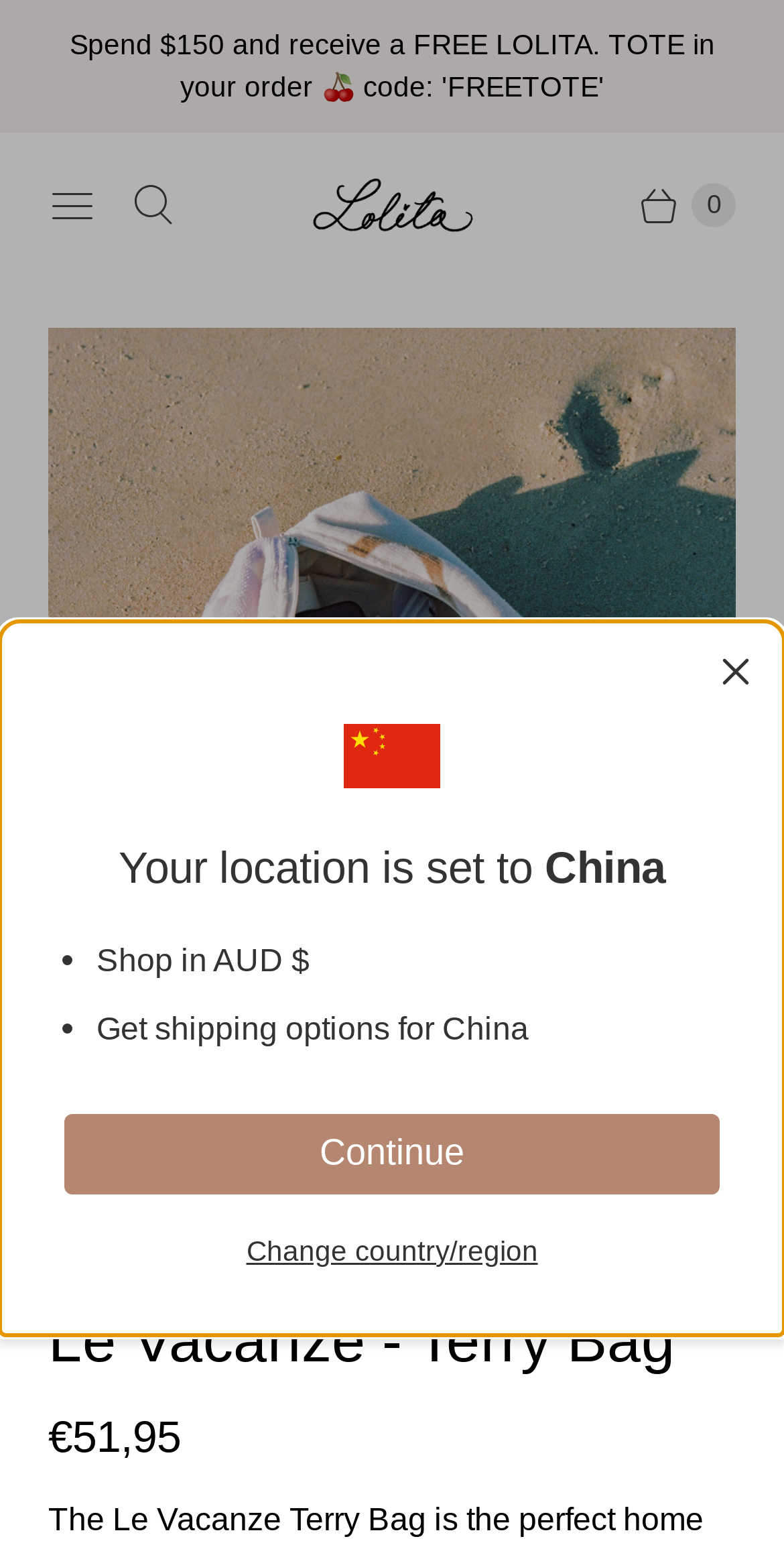Locate the bounding box coordinates of the segment that needs to be clicked to meet this instruction: "go to October 2022".

None